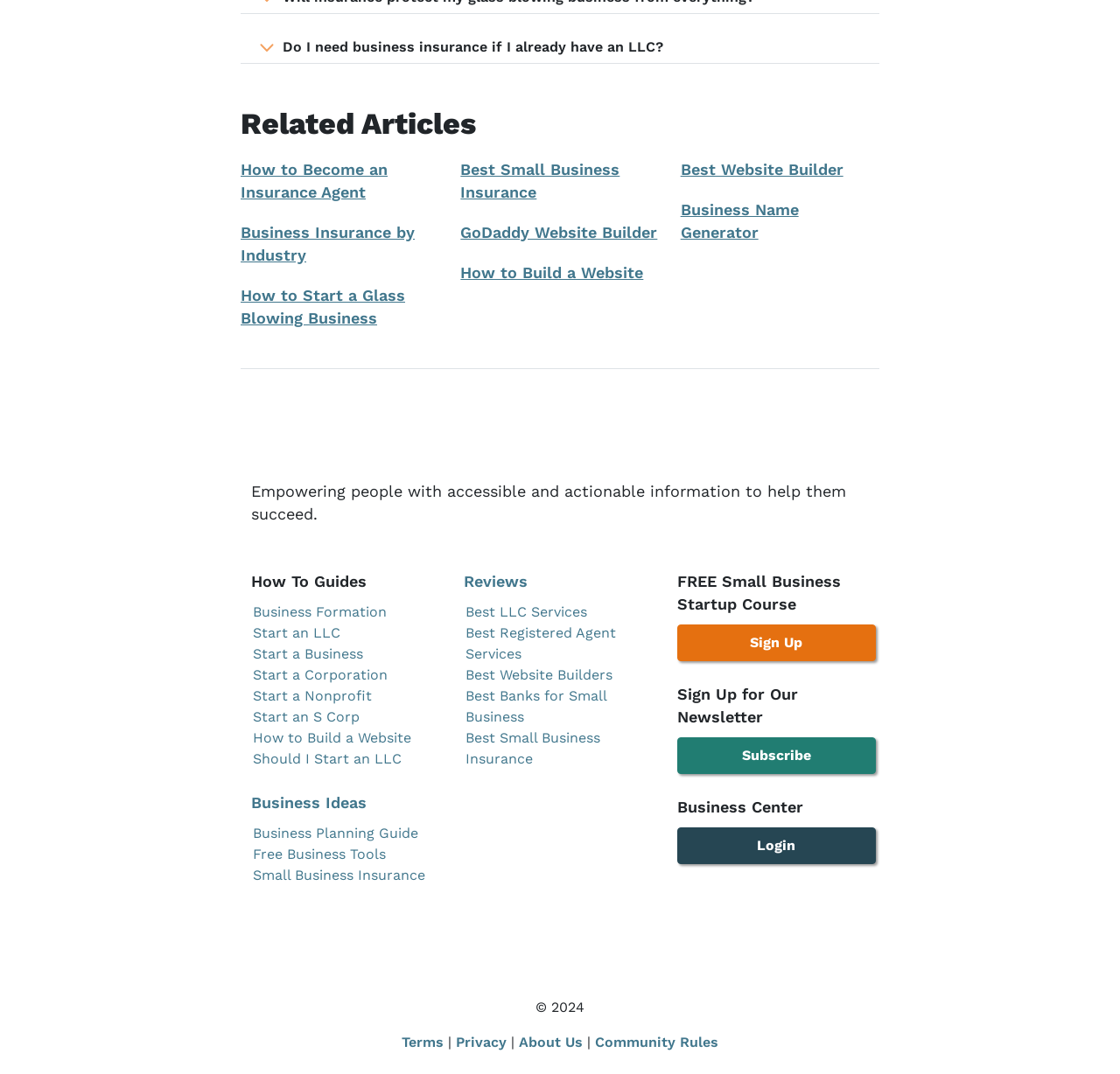Please identify the bounding box coordinates of the element on the webpage that should be clicked to follow this instruction: "Explore 'Business Formation'". The bounding box coordinates should be given as four float numbers between 0 and 1, formatted as [left, top, right, bottom].

[0.226, 0.562, 0.345, 0.577]